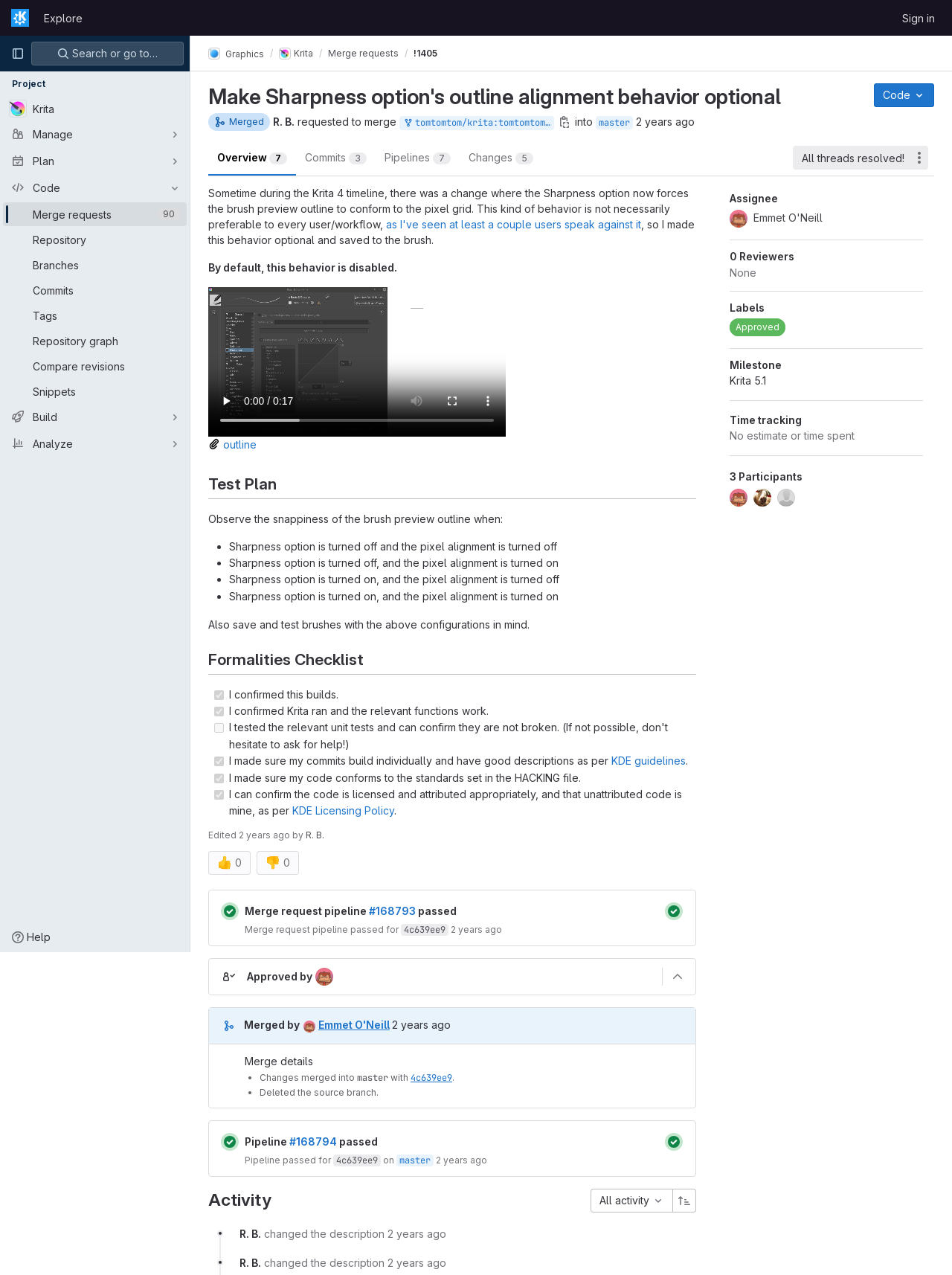Locate the bounding box coordinates of the element that should be clicked to fulfill the instruction: "Click on the 'Code' button".

[0.918, 0.065, 0.981, 0.084]